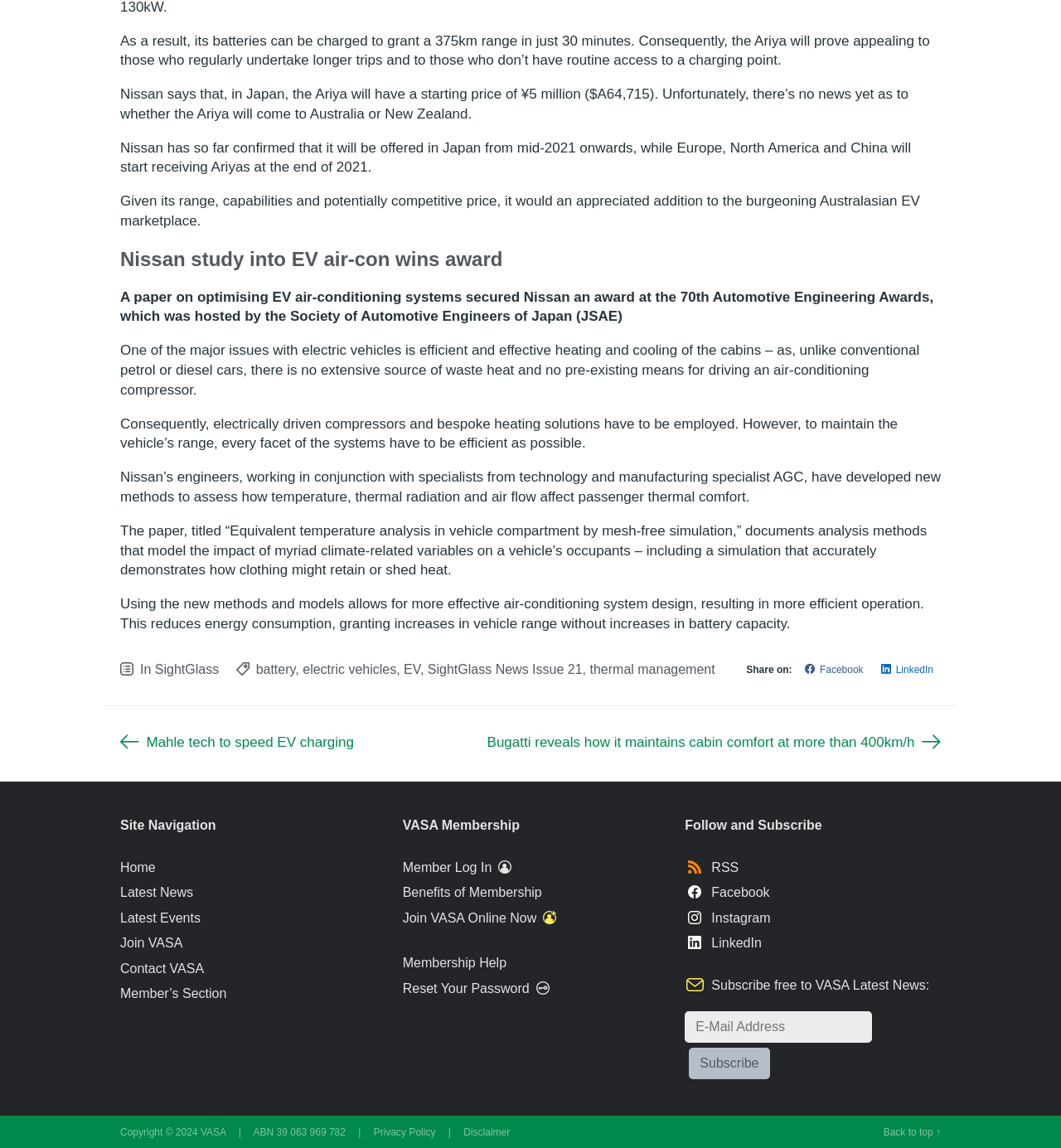Based on the element description: "Membership Help", identify the bounding box coordinates for this UI element. The coordinates must be four float numbers between 0 and 1, listed as [left, top, right, bottom].

[0.379, 0.83, 0.477, 0.848]